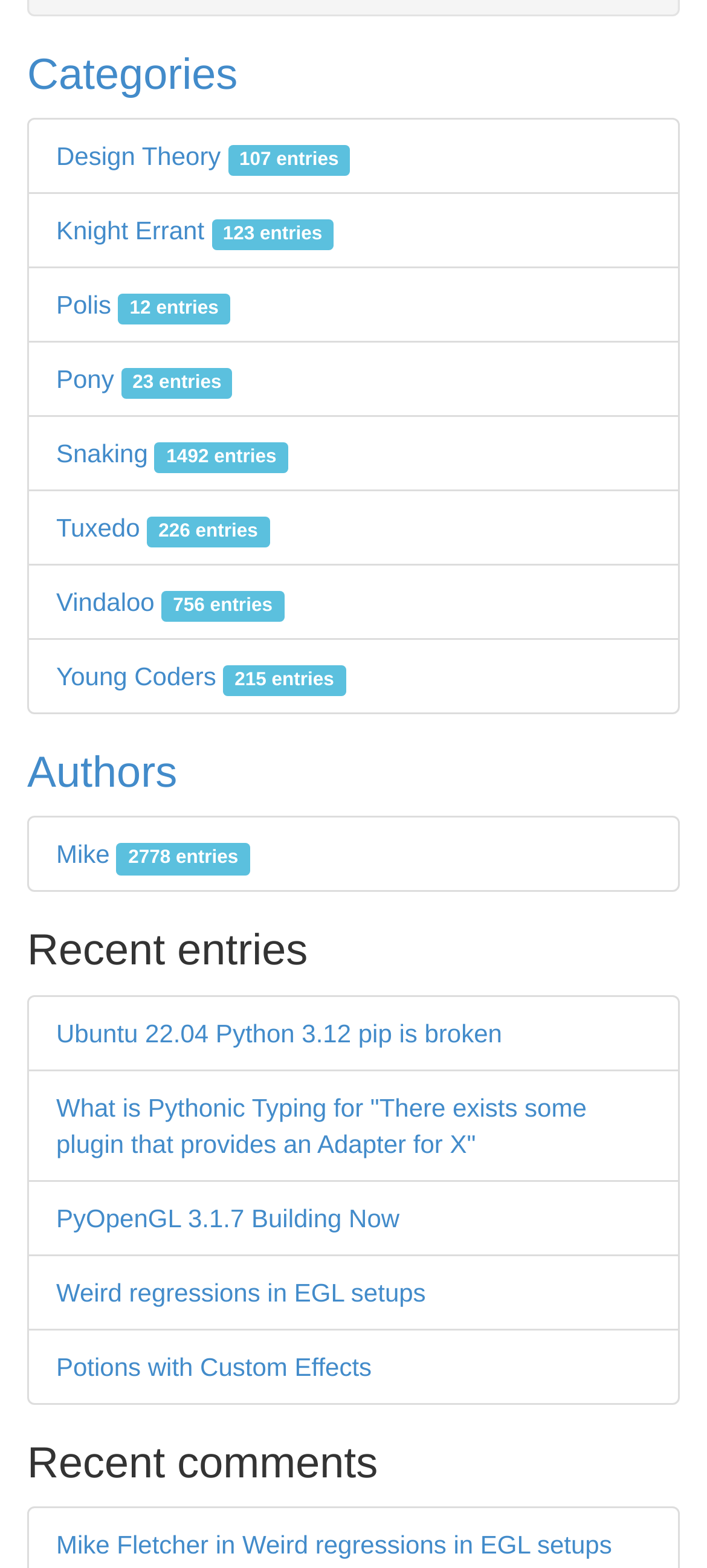What categories are listed on this webpage?
Carefully analyze the image and provide a detailed answer to the question.

By looking at the webpage, I can see a heading 'Categories' followed by several links with names like 'Design Theory 107 entries', 'Knight Errant 123 entries', and so on. These links are categorized under the 'Categories' heading, so the answer is the list of these categories.